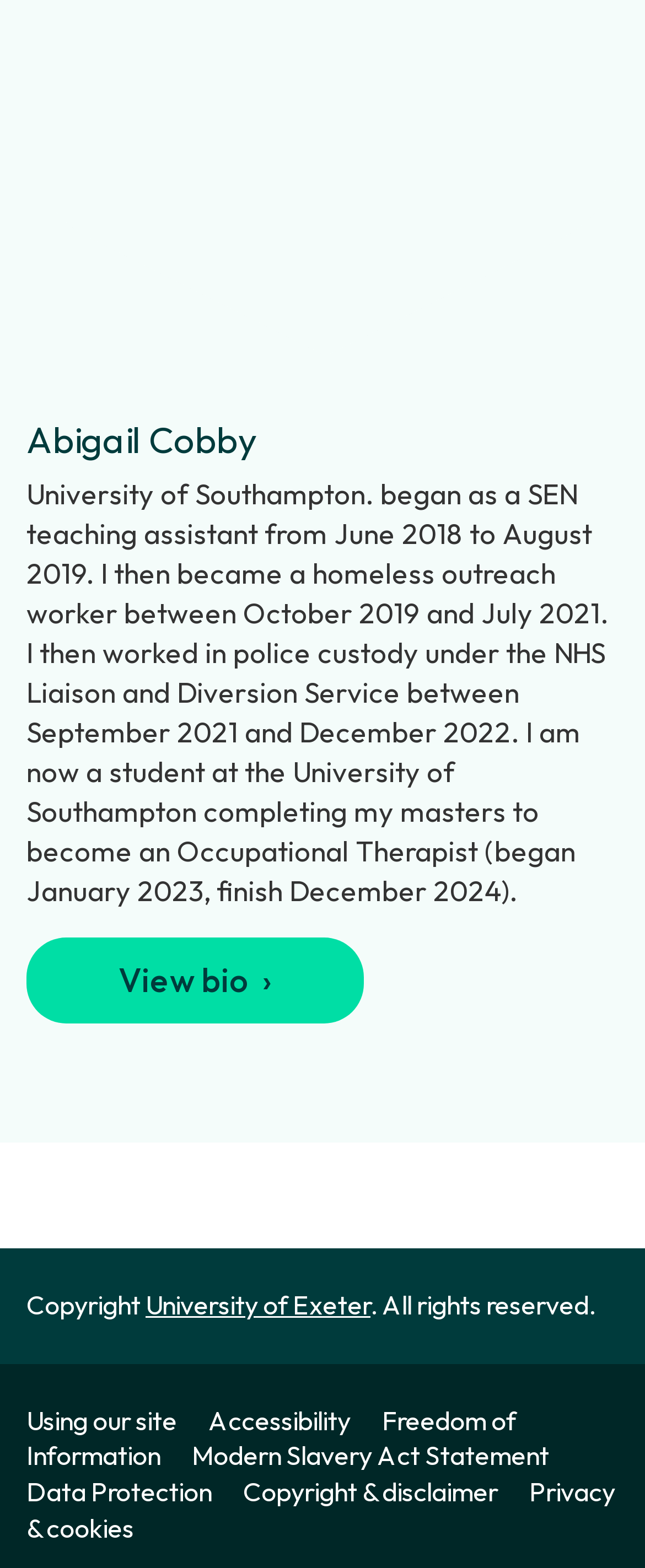Please identify the bounding box coordinates of the element's region that I should click in order to complete the following instruction: "Enter email address". The bounding box coordinates consist of four float numbers between 0 and 1, i.e., [left, top, right, bottom].

None